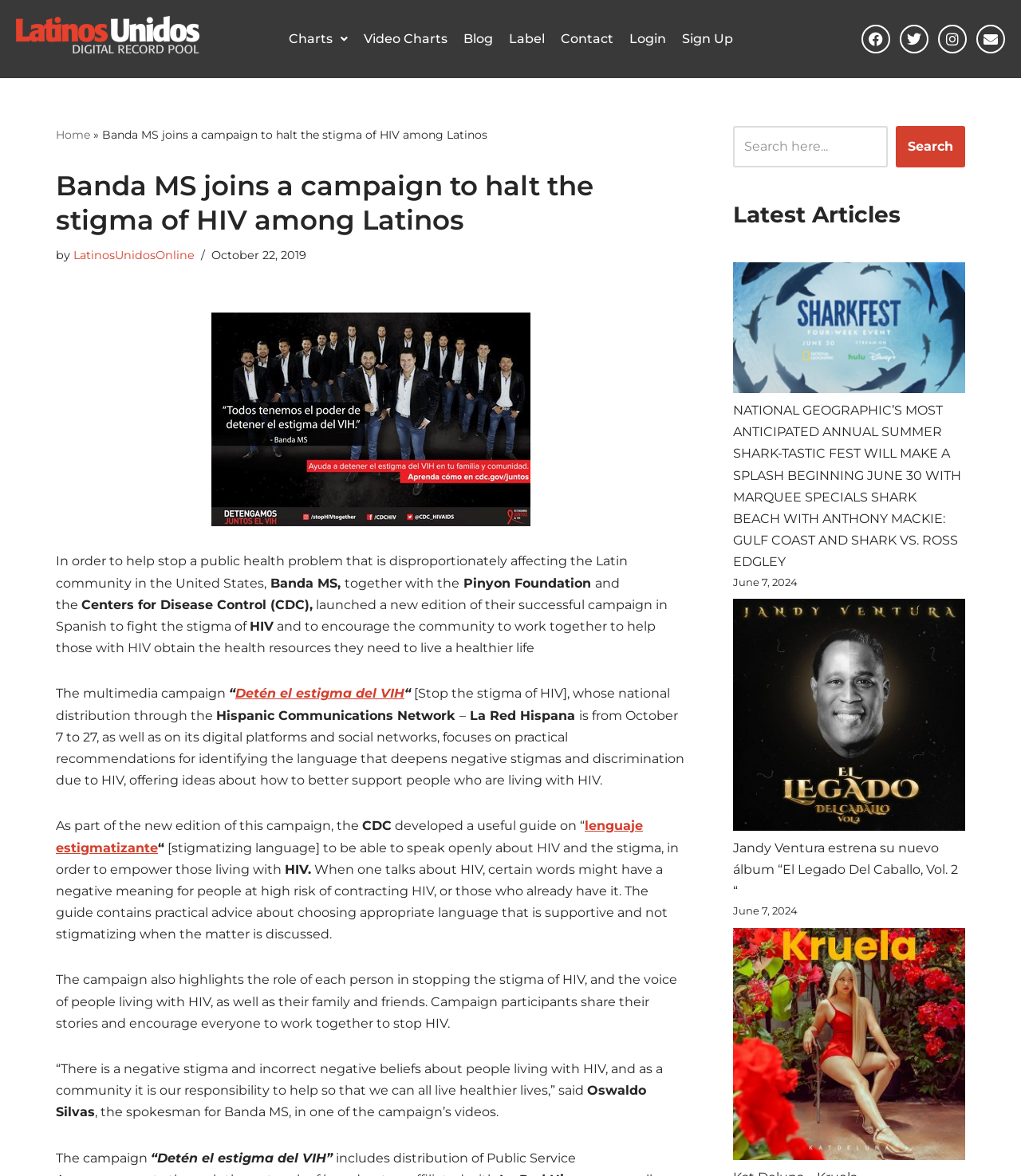What is the name of the campaign?
Can you offer a detailed and complete answer to this question?

The campaign's name is mentioned in the article as 'Detén el estigma del VIH', which is a Spanish phrase that translates to 'Stop the stigma of HIV'.